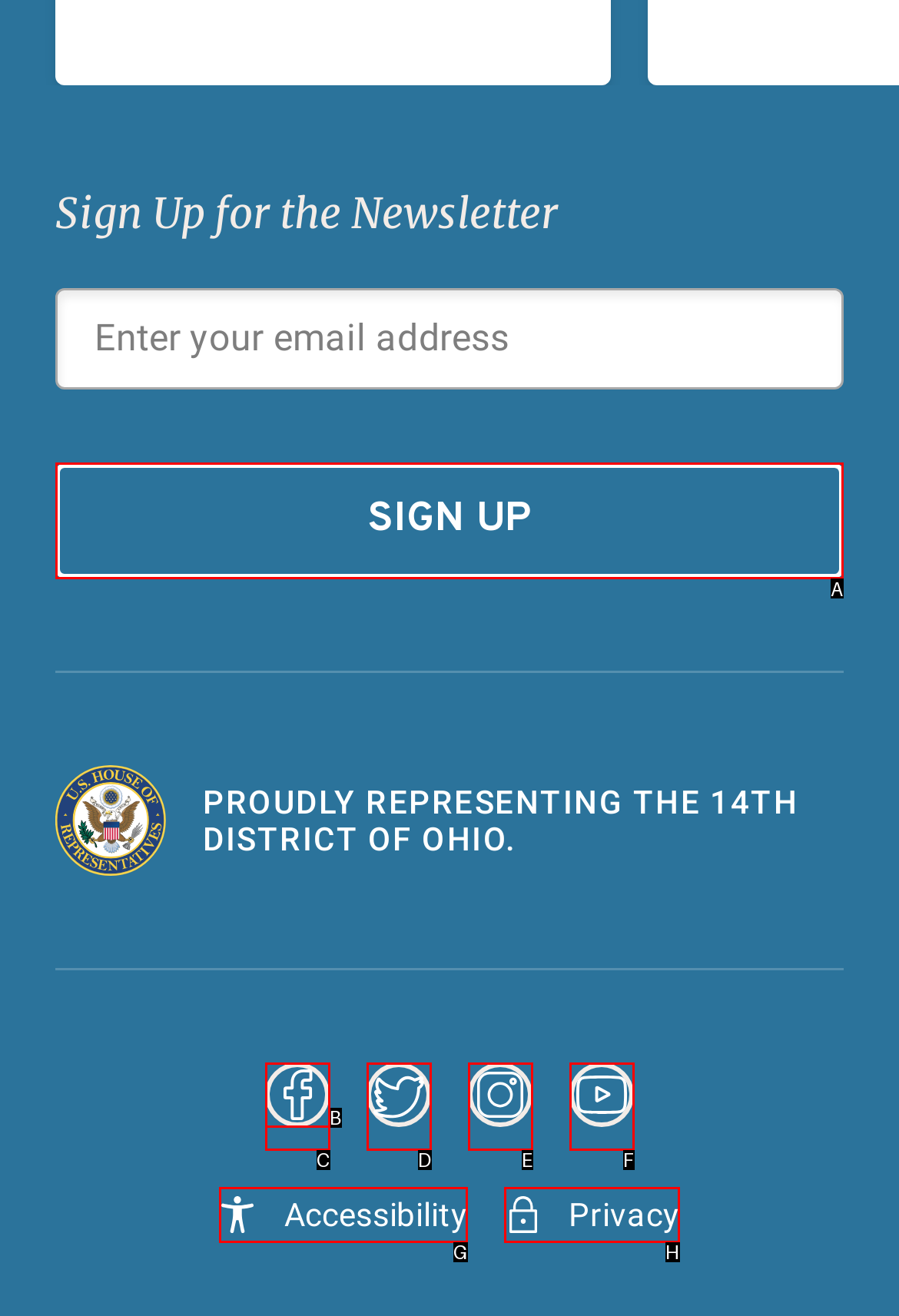Indicate the letter of the UI element that should be clicked to accomplish the task: Click SIGN UP. Answer with the letter only.

A